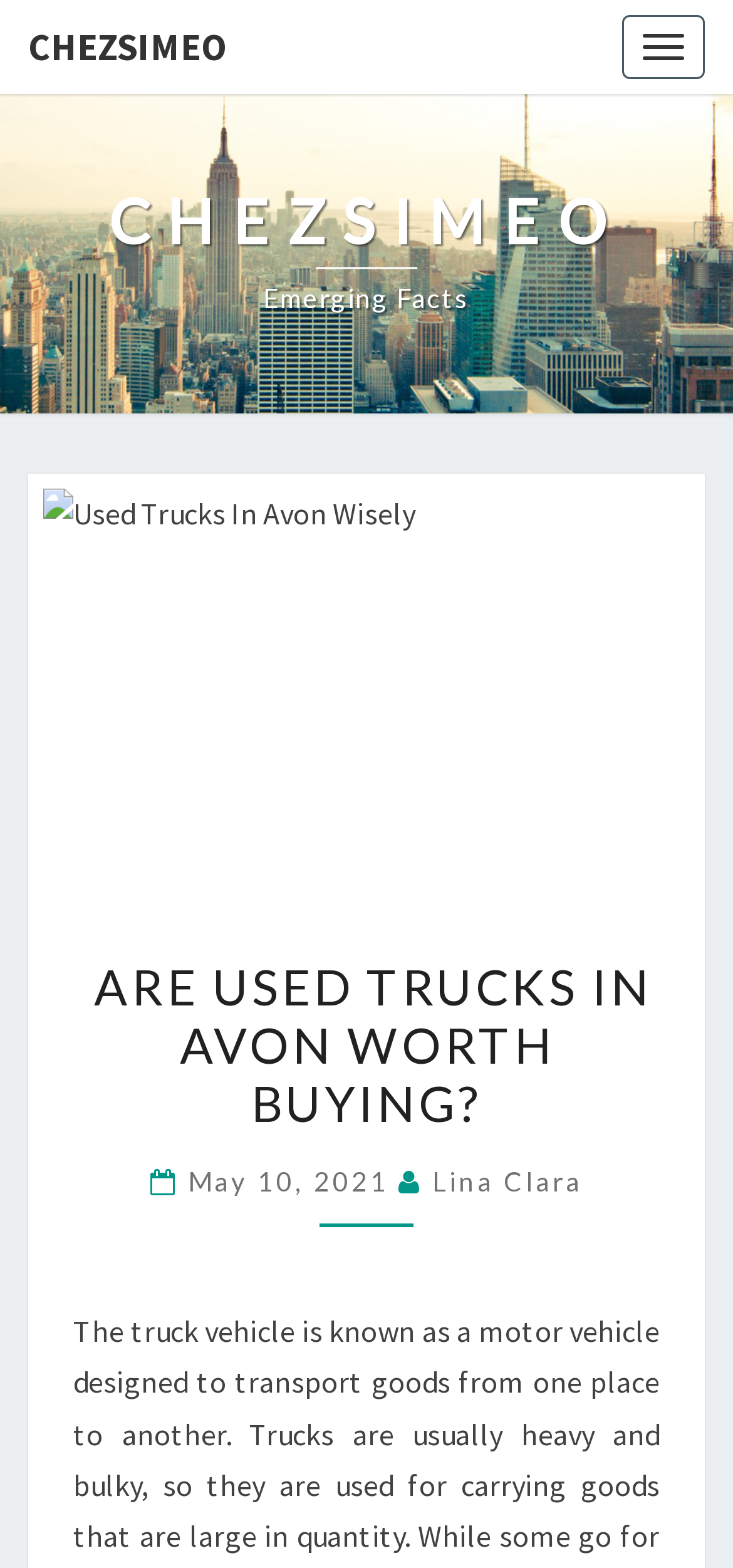What is the topic of this article? Analyze the screenshot and reply with just one word or a short phrase.

Used Trucks In Avon